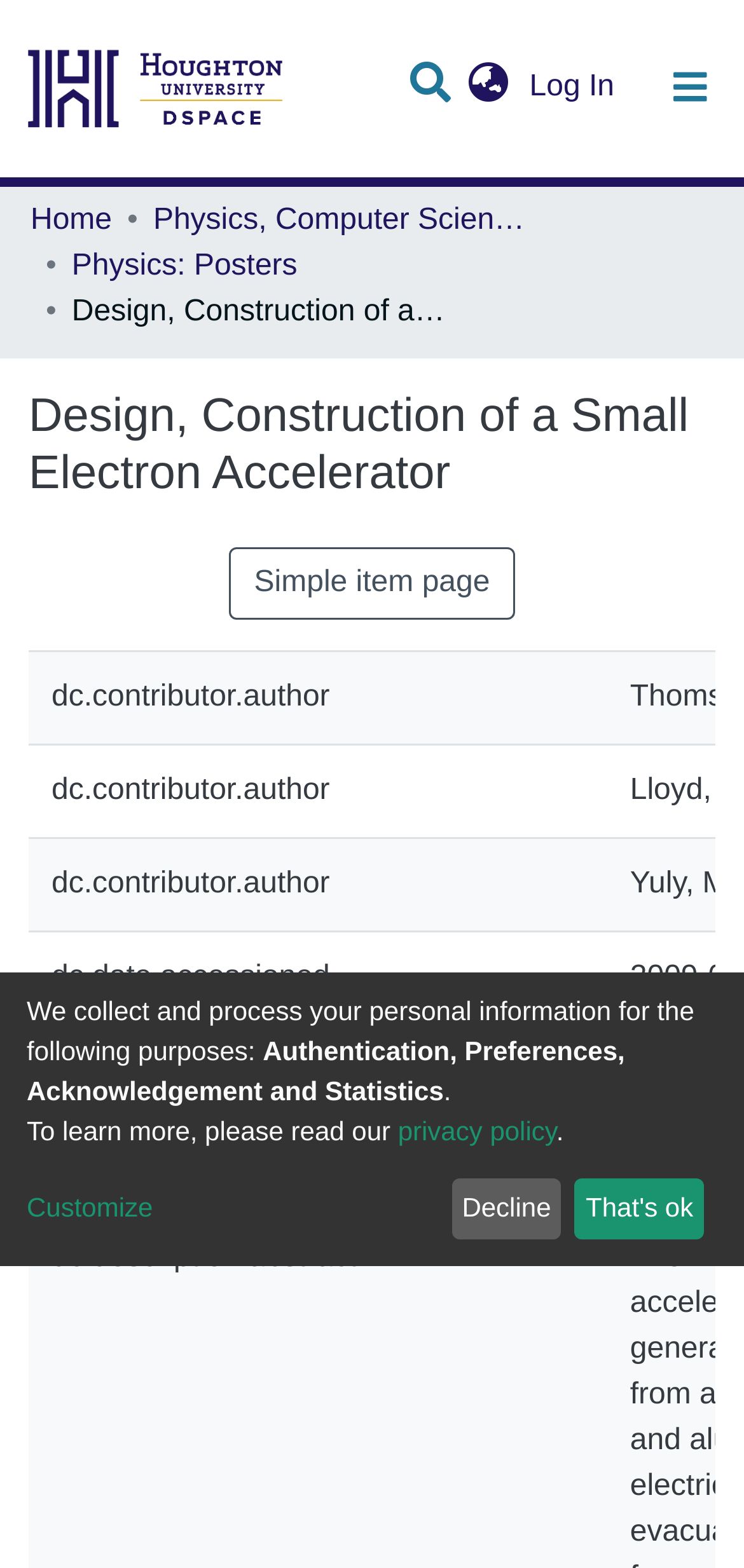How many authors are listed on the simple item page?
Answer the question based on the image using a single word or a brief phrase.

3